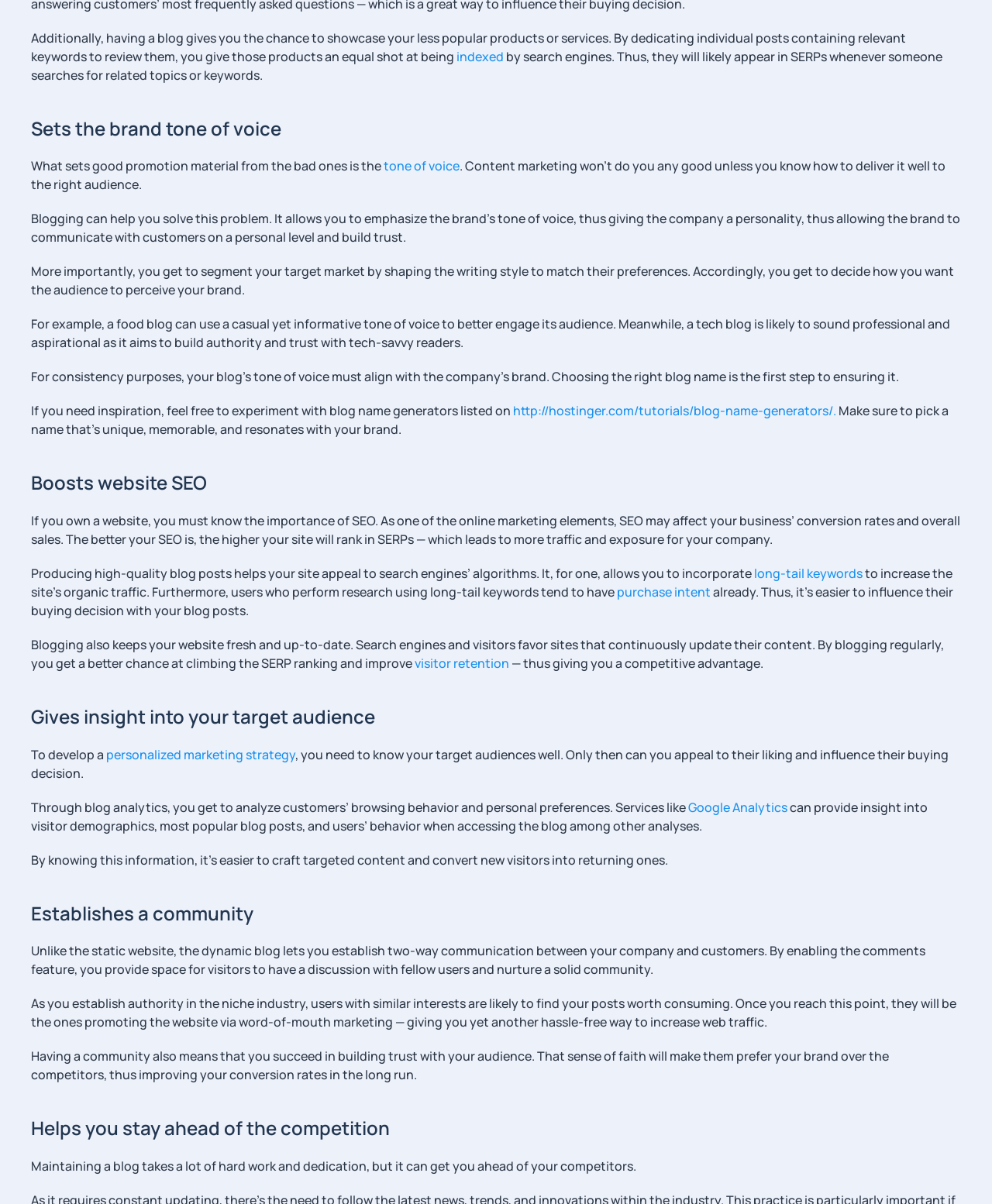Locate the bounding box coordinates of the segment that needs to be clicked to meet this instruction: "read more about long-tail keywords".

[0.76, 0.469, 0.87, 0.483]